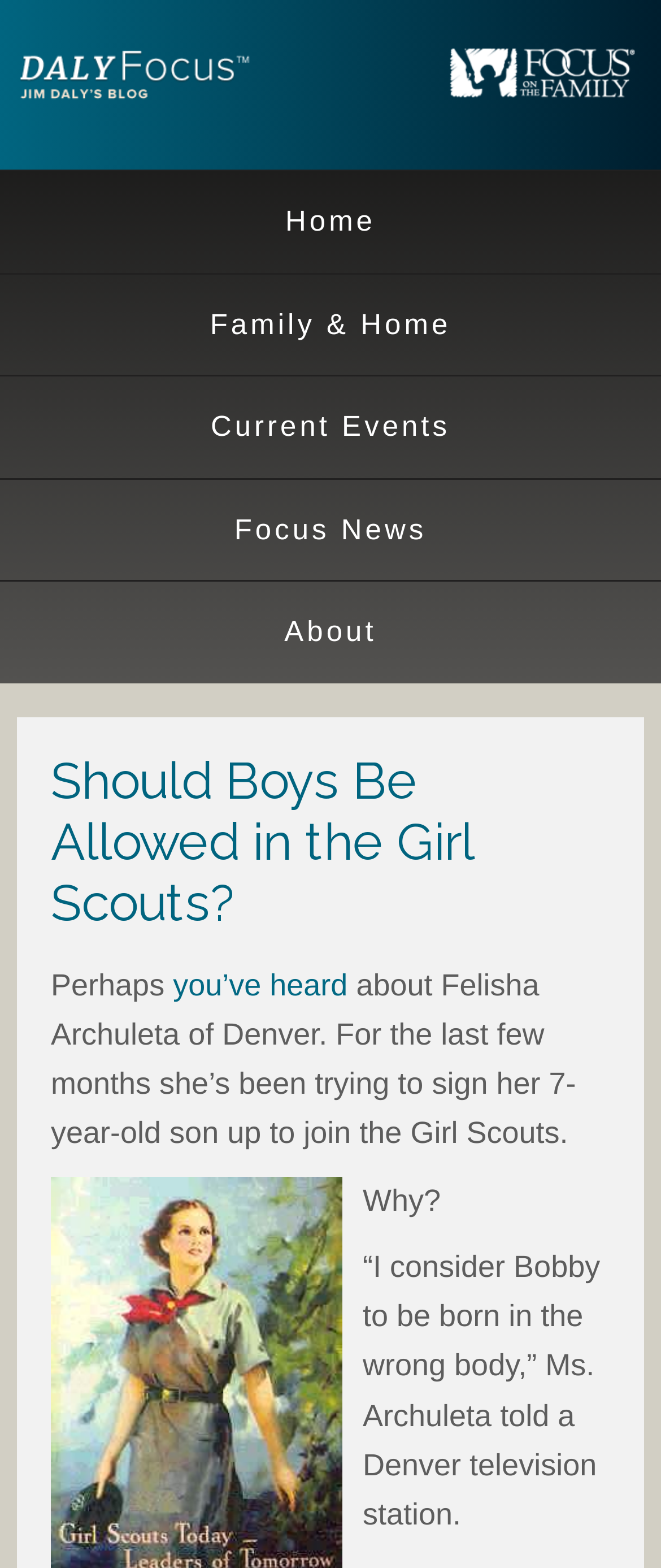Given the element description, predict the bounding box coordinates in the format (top-left x, top-left y, bottom-right x, bottom-right y). Make sure all values are between 0 and 1. Here is the element description: Current Events

[0.0, 0.24, 1.0, 0.304]